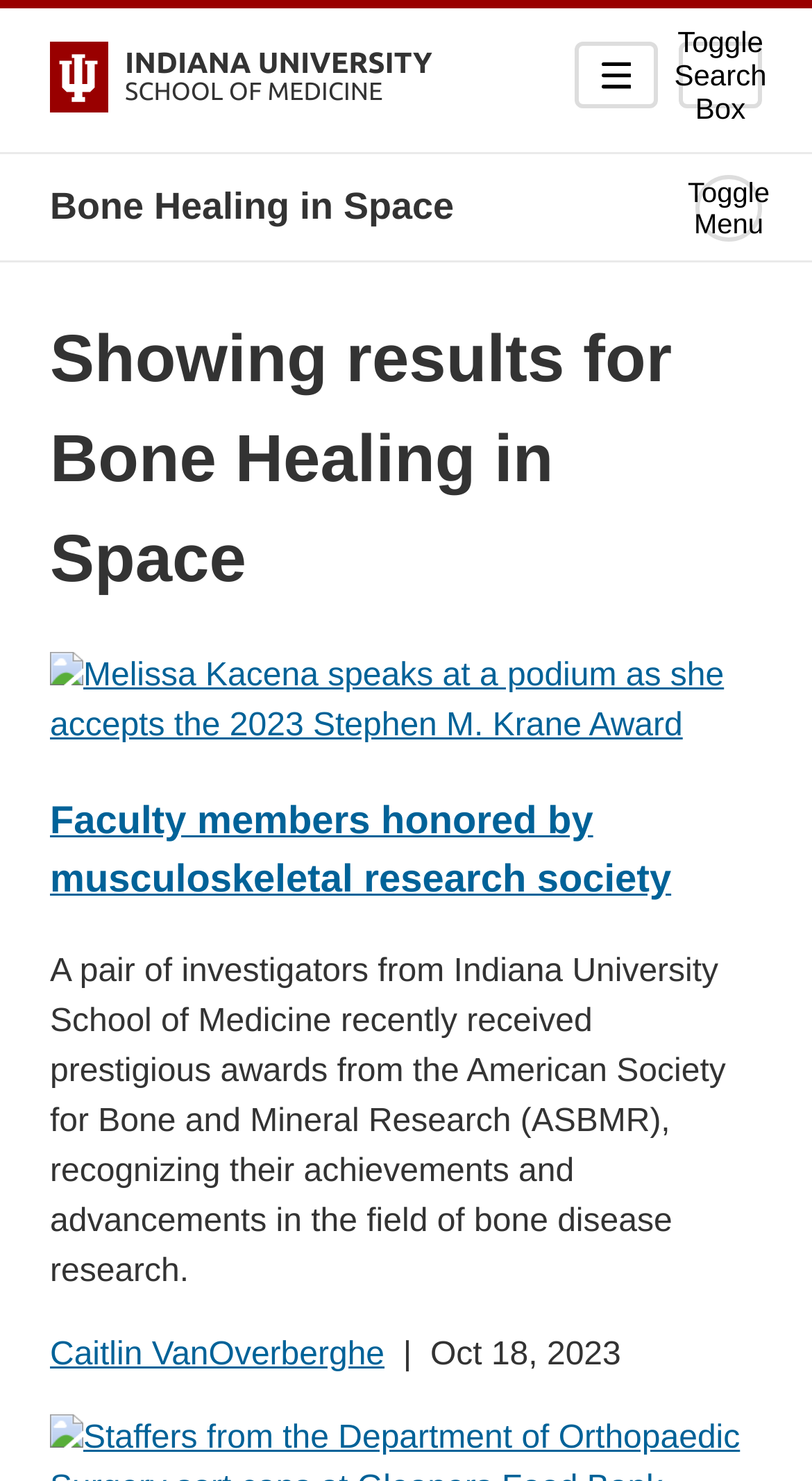Extract the bounding box coordinates for the UI element described as: "Toggle Search Box".

[0.836, 0.028, 0.938, 0.073]